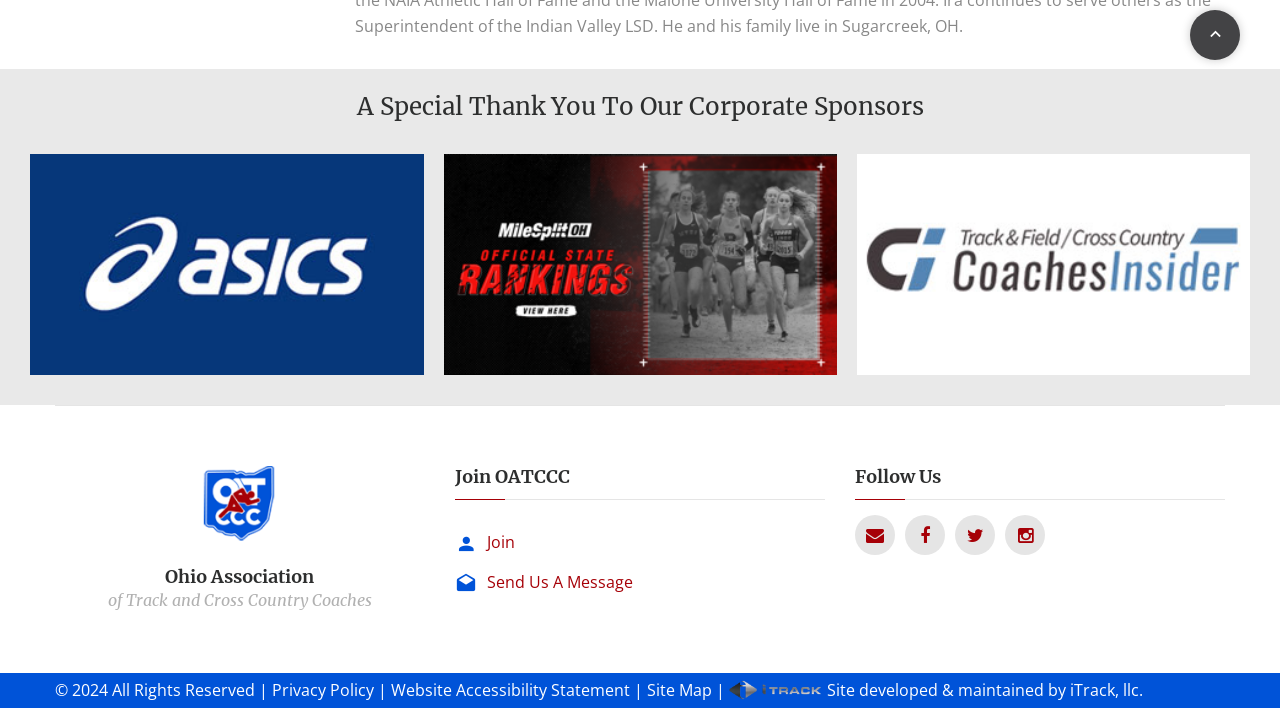Determine the bounding box coordinates of the clickable element necessary to fulfill the instruction: "view YouTube". Provide the coordinates as four float numbers within the 0 to 1 range, i.e., [left, top, right, bottom].

None